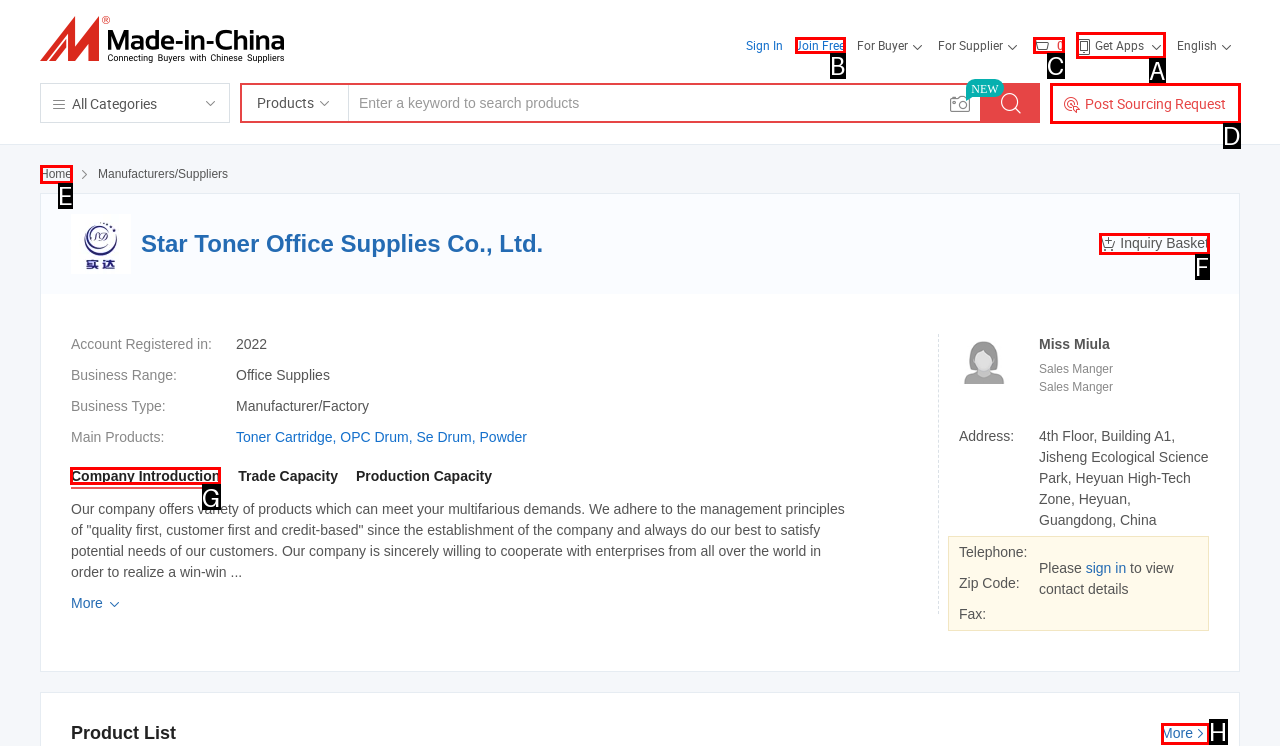Select the HTML element that needs to be clicked to carry out the task: View company introduction
Provide the letter of the correct option.

G